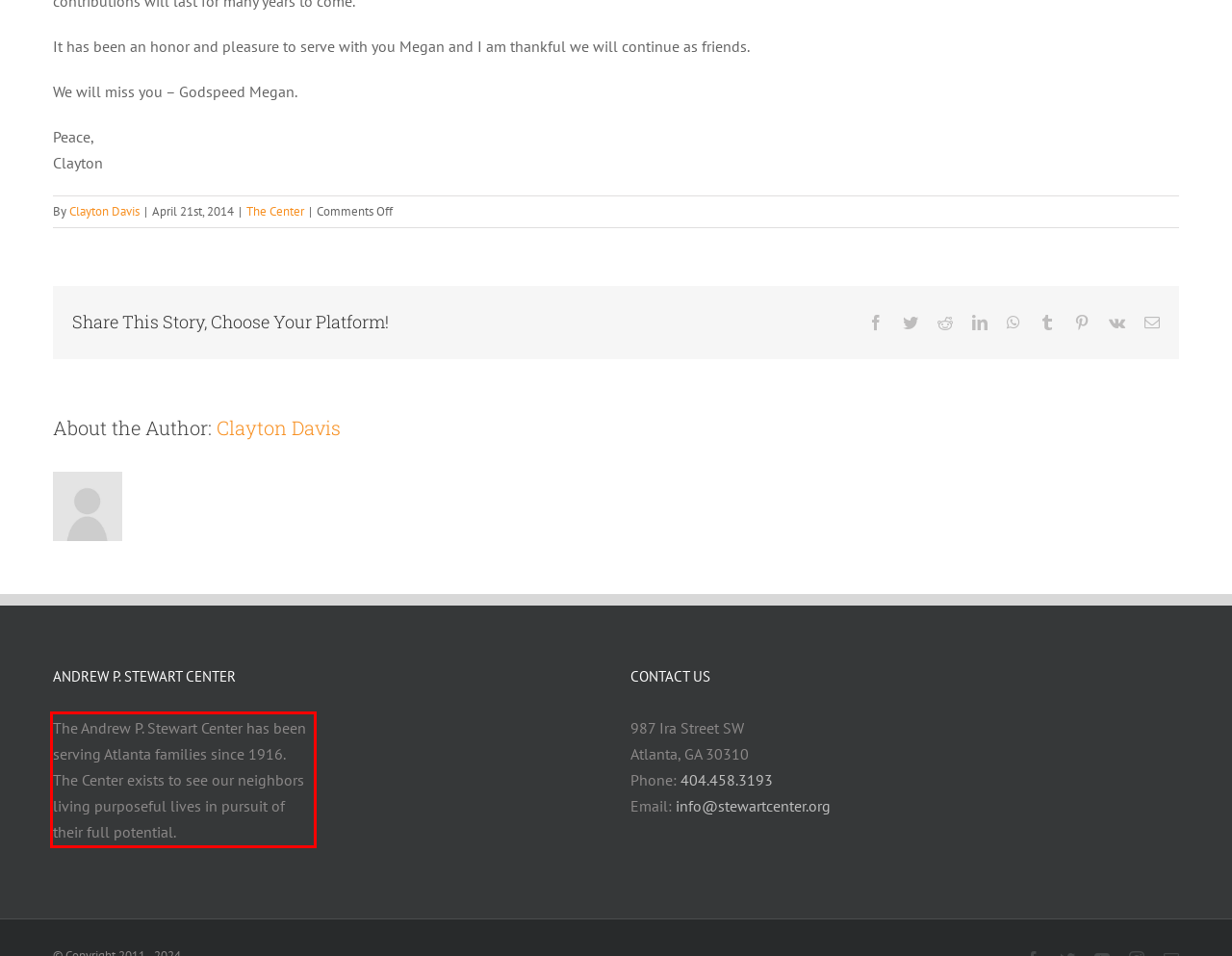Given the screenshot of a webpage, identify the red rectangle bounding box and recognize the text content inside it, generating the extracted text.

The Andrew P. Stewart Center has been serving Atlanta families since 1916. The Center exists to see our neighbors living purposeful lives in pursuit of their full potential.